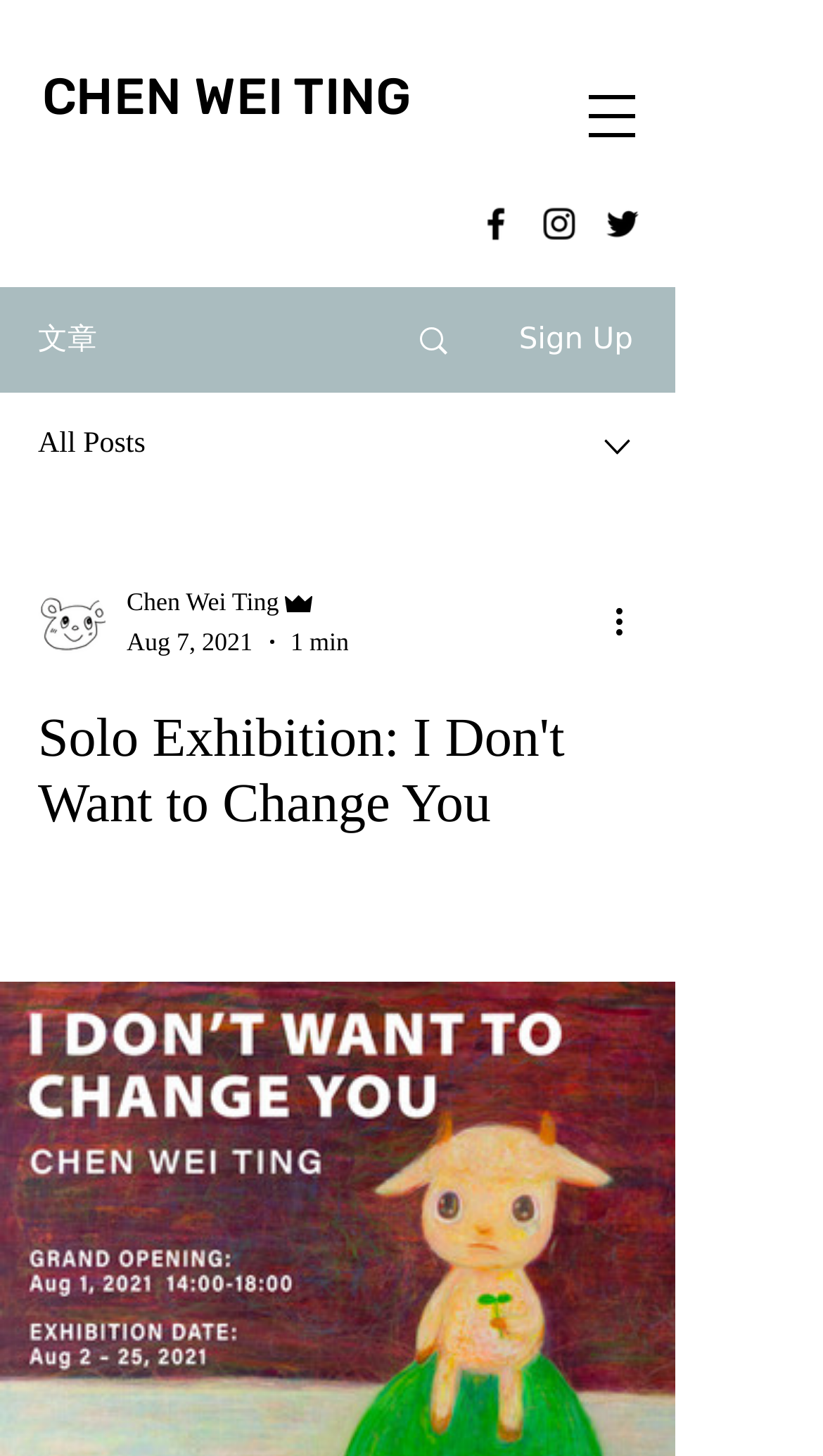Determine the bounding box coordinates for the clickable element required to fulfill the instruction: "Open navigation menu". Provide the coordinates as four float numbers between 0 and 1, i.e., [left, top, right, bottom].

[0.679, 0.043, 0.808, 0.116]